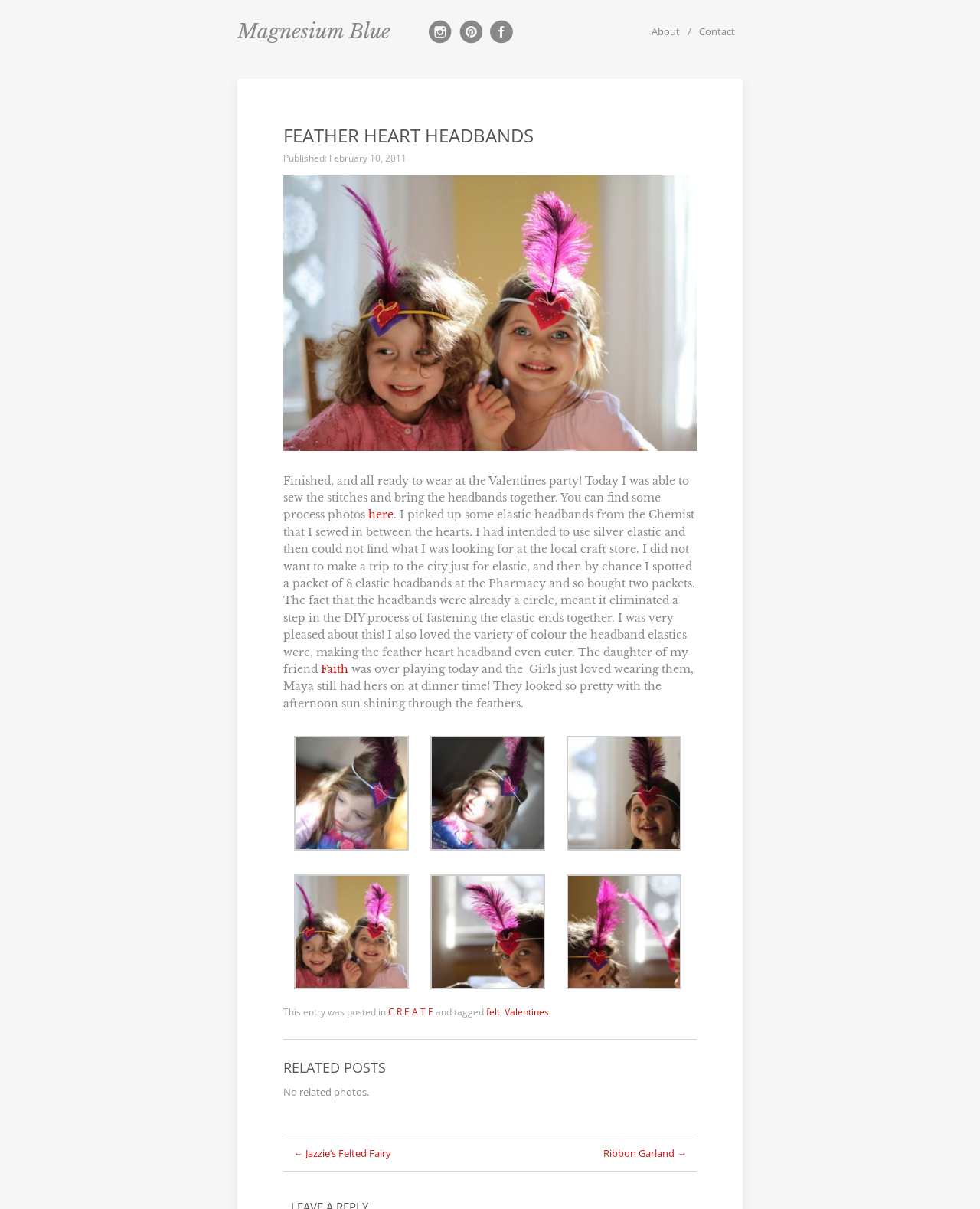Kindly determine the bounding box coordinates of the area that needs to be clicked to fulfill this instruction: "Read the 'FEATHER HEART HEADBANDS' article".

[0.289, 0.103, 0.711, 0.121]